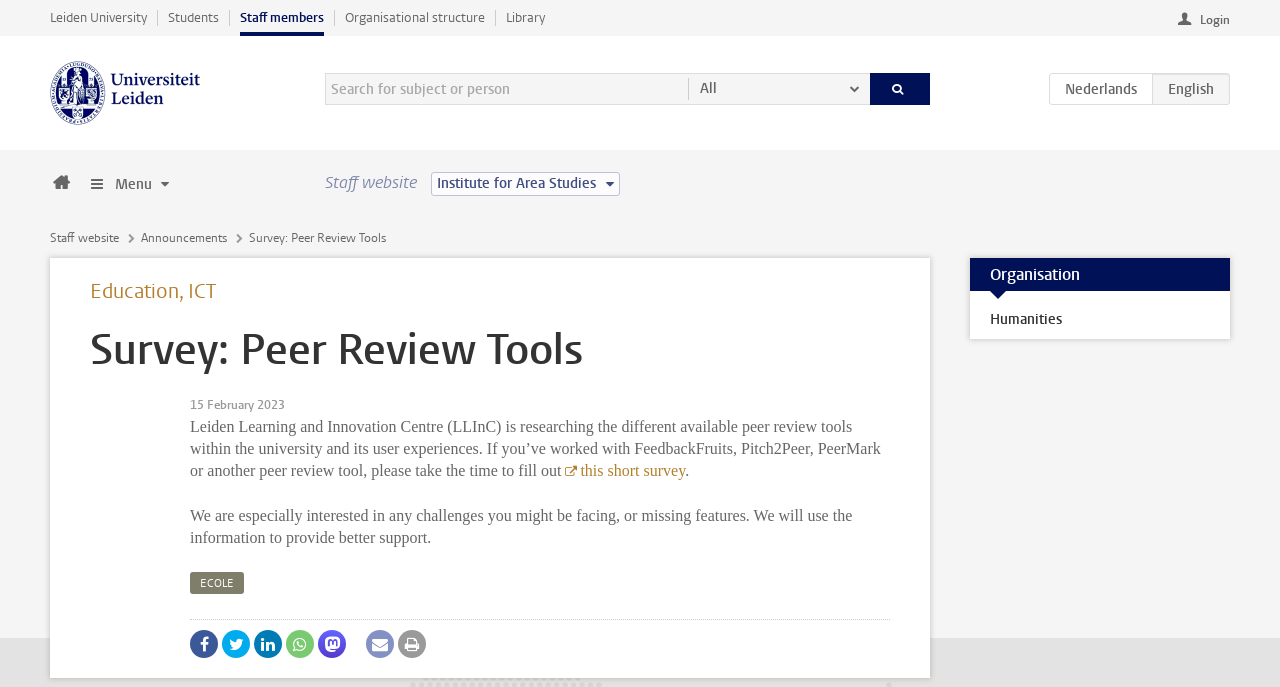Can you specify the bounding box coordinates of the area that needs to be clicked to fulfill the following instruction: "Search for subject or person"?

[0.254, 0.106, 0.538, 0.153]